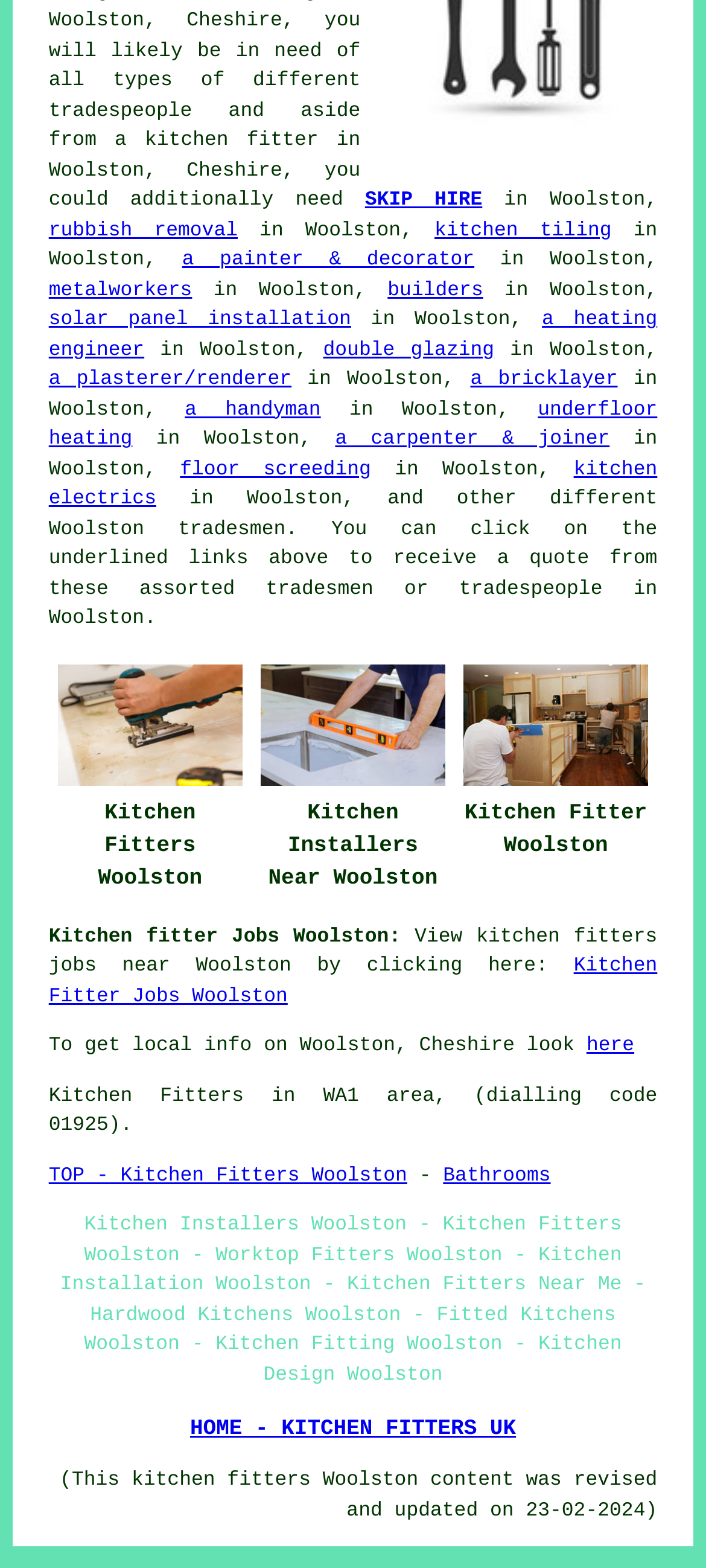From the given element description: "metalworkers", find the bounding box for the UI element. Provide the coordinates as four float numbers between 0 and 1, in the order [left, top, right, bottom].

[0.069, 0.178, 0.272, 0.192]